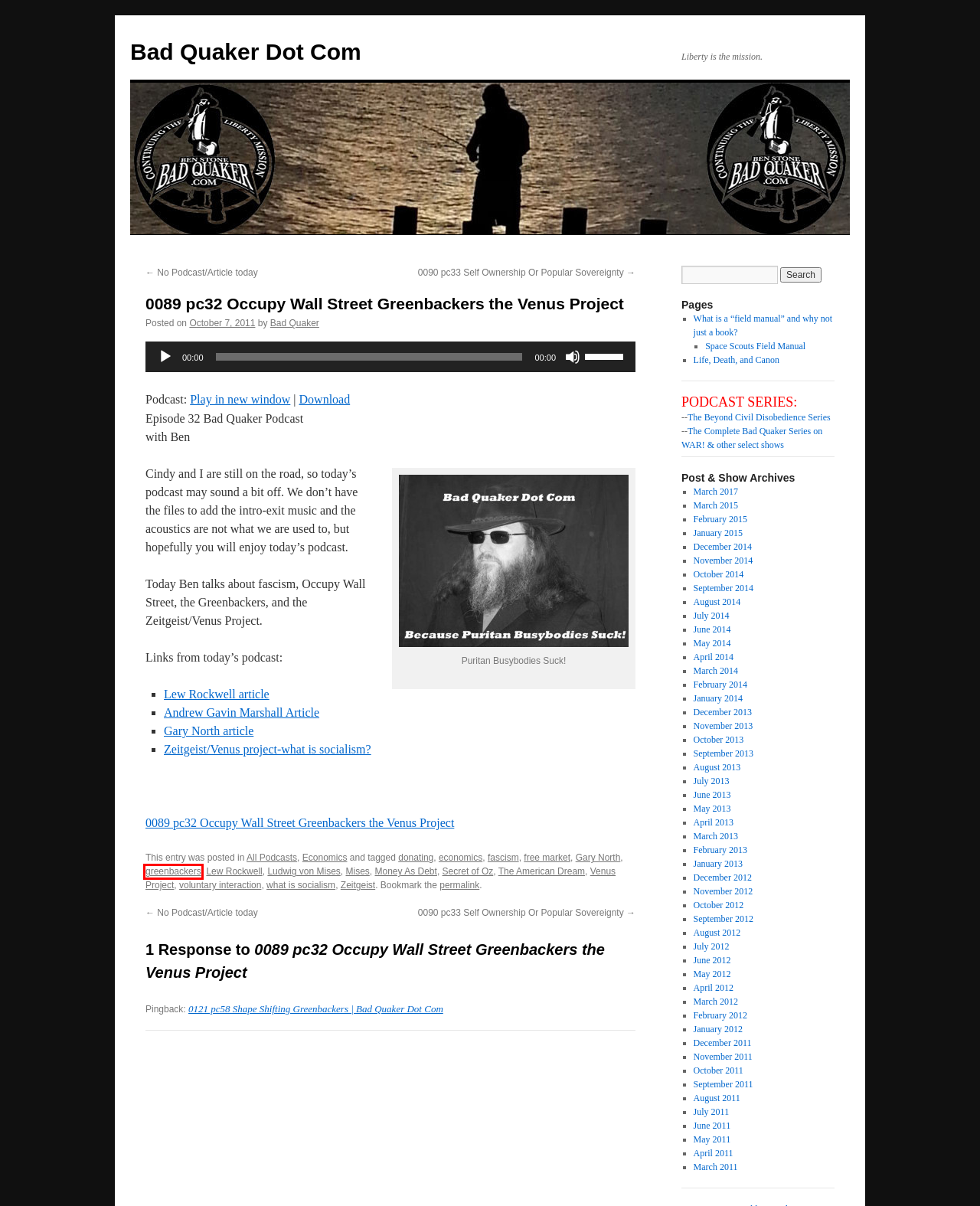You are provided with a screenshot of a webpage highlighting a UI element with a red bounding box. Choose the most suitable webpage description that matches the new page after clicking the element in the bounding box. Here are the candidates:
A. February, 2012 | Bad Quaker Dot Com
B. October, 2012 | Bad Quaker Dot Com
C. August, 2012 | Bad Quaker Dot Com
D. greenbackers | Bad Quaker Dot Com
E. February, 2014 | Bad Quaker Dot Com
F. July, 2013 | Bad Quaker Dot Com
G. November, 2012 | Bad Quaker Dot Com
H. September, 2013 | Bad Quaker Dot Com

D